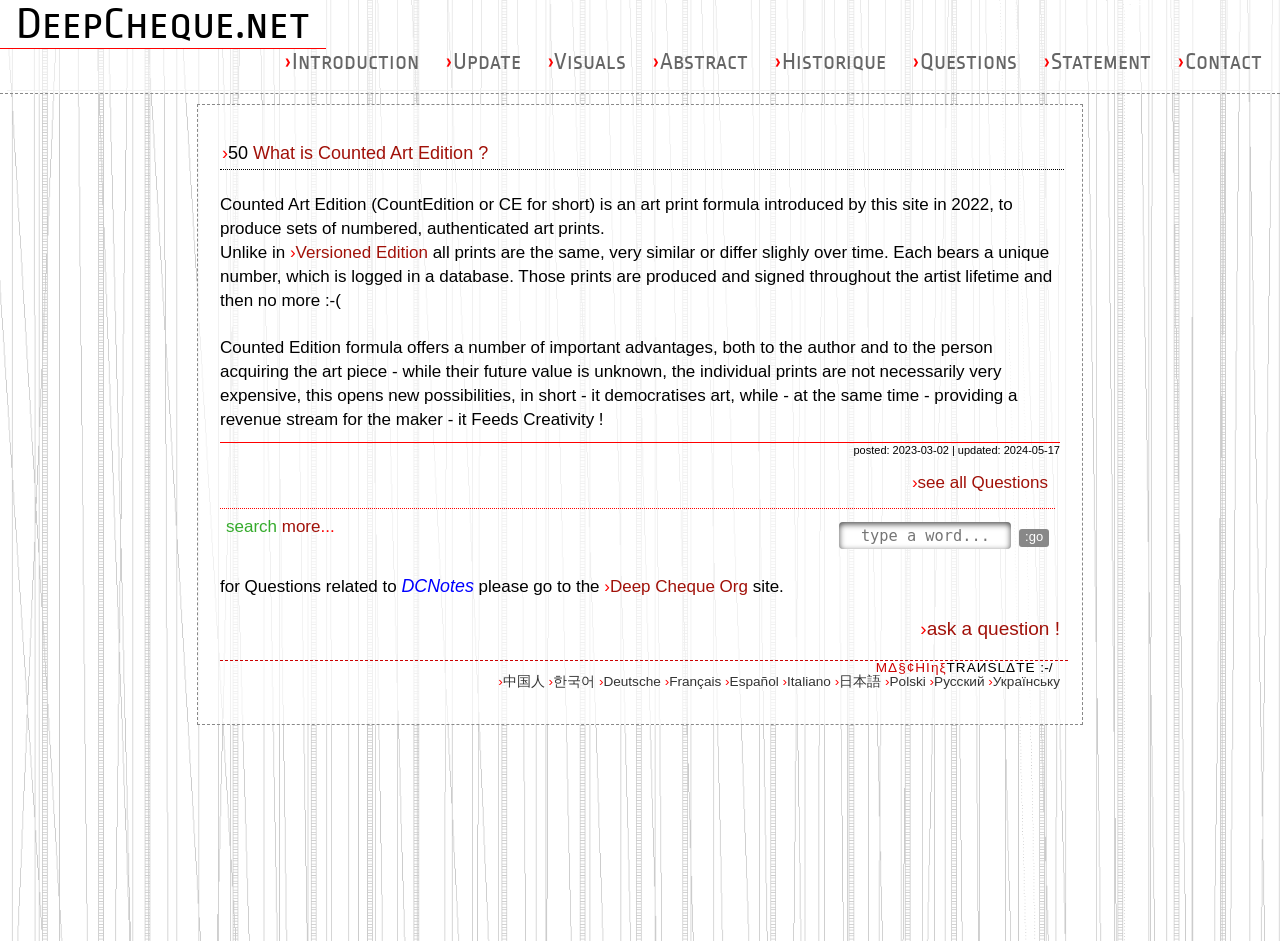Offer a meticulous caption that includes all visible features of the webpage.

The webpage is about DeepCheque, a global system that supports various projects and feeds human creativity. At the top, there is a navigation menu with 9 links, including "Introduction", "Update", "Visuals", "Abstract", "Historique", "Questions", "Statement", and "Contact". 

Below the navigation menu, there is a section that explains what Counted Art Edition is. It is an art print formula introduced by the site in 2022, which produces sets of numbered, authenticated art prints. Each print bears a unique number, logged in a database, and is produced and signed throughout the artist's lifetime. 

The webpage also highlights the advantages of Counted Edition formula, which democratizes art while providing a revenue stream for the maker. It mentions that the individual prints are not necessarily very expensive, opening new possibilities.

On the right side of the page, there is a search bar with a "go" button, allowing users to search for specific keywords. Below the search bar, there are links to "see all Questions" and "ask a question!".

The webpage also provides links to other related sites, including DCNotes and Deep Cheque Org. Additionally, there are links to translate the page into various languages, including Chinese, Korean, German, French, Spanish, Italian, Japanese, Polish, Russian, and Ukrainian.

At the bottom of the page, there are some decorative elements, including a few lines of text with special characters and symbols.